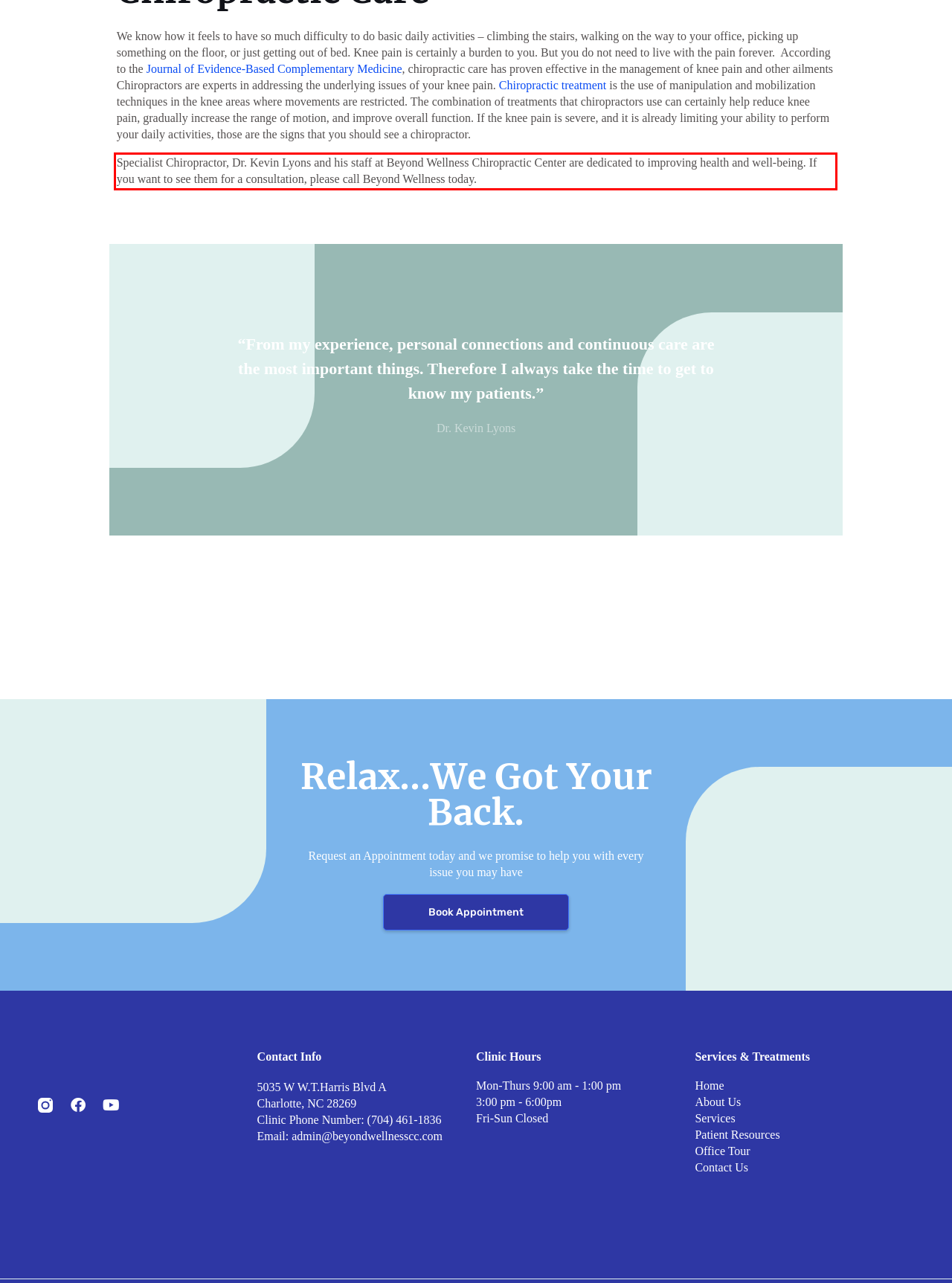Please extract the text content within the red bounding box on the webpage screenshot using OCR.

Specialist Chiropractor, Dr. Kevin Lyons and his staff at Beyond Wellness Chiropractic Center are dedicated to improving health and well-being. If you want to see them for a consultation, please call Beyond Wellness today.